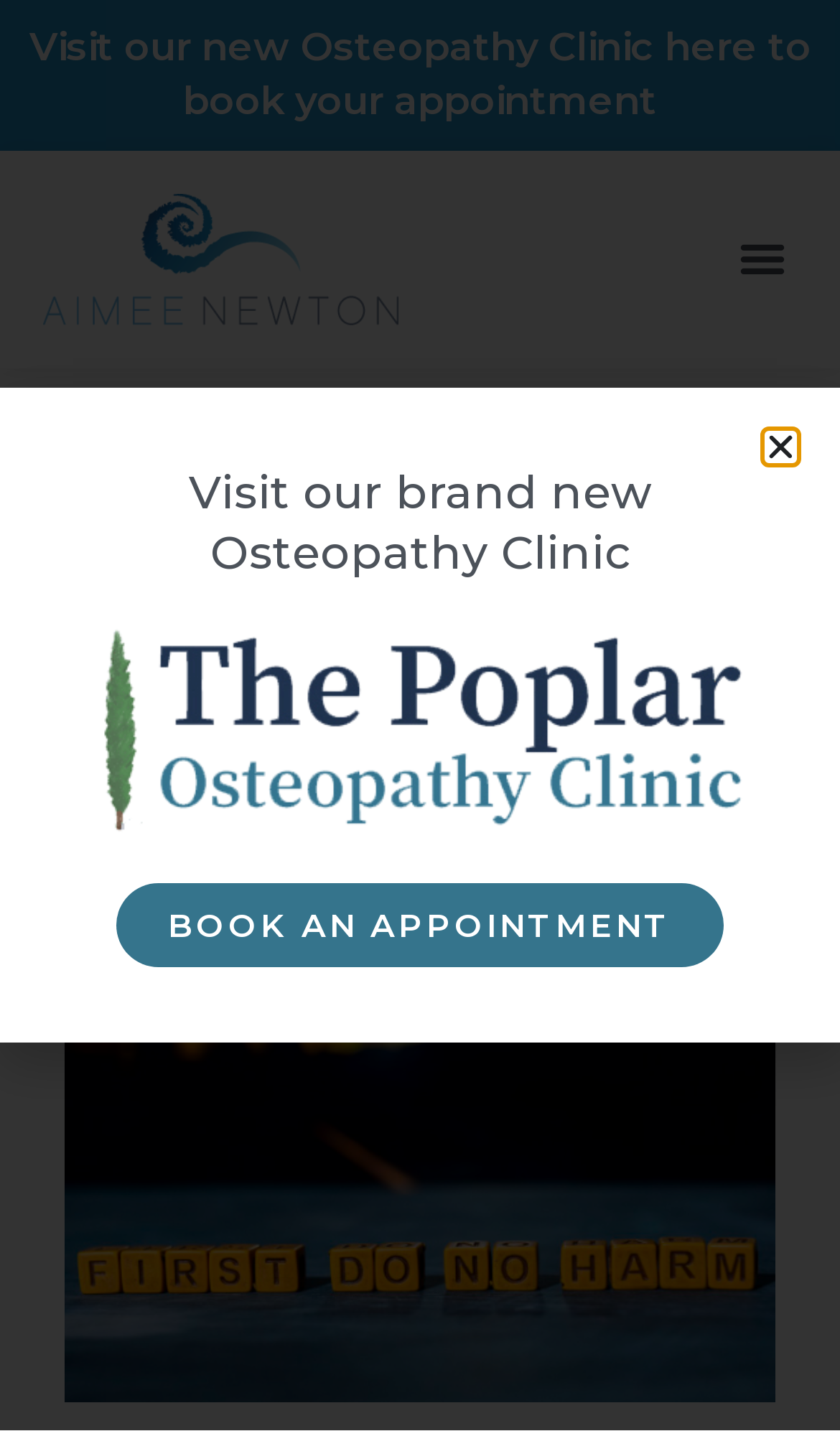What is the name of the osteopath and yoga teacher?
Refer to the image and give a detailed answer to the question.

The name 'Aimee Newton' can be found in the logo of the osteopathy clinic, which is an image element with a bounding box of [0.051, 0.136, 0.474, 0.227]. The logo is also a link with the text 'Aimee Newton Osteopathy logo'.